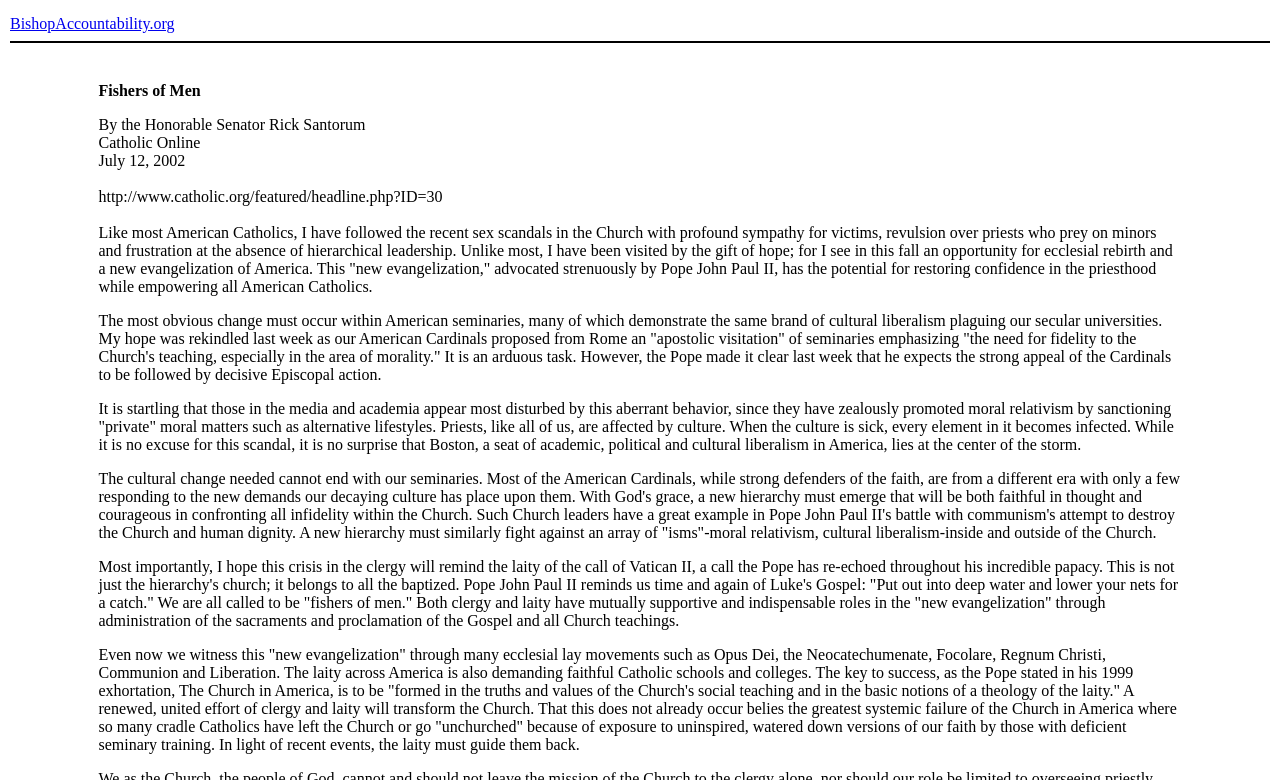What is the website's name?
Respond to the question with a well-detailed and thorough answer.

The website's name can be found in the first LayoutTableCell element, which contains a link with the text 'BishopAccountability.org'.